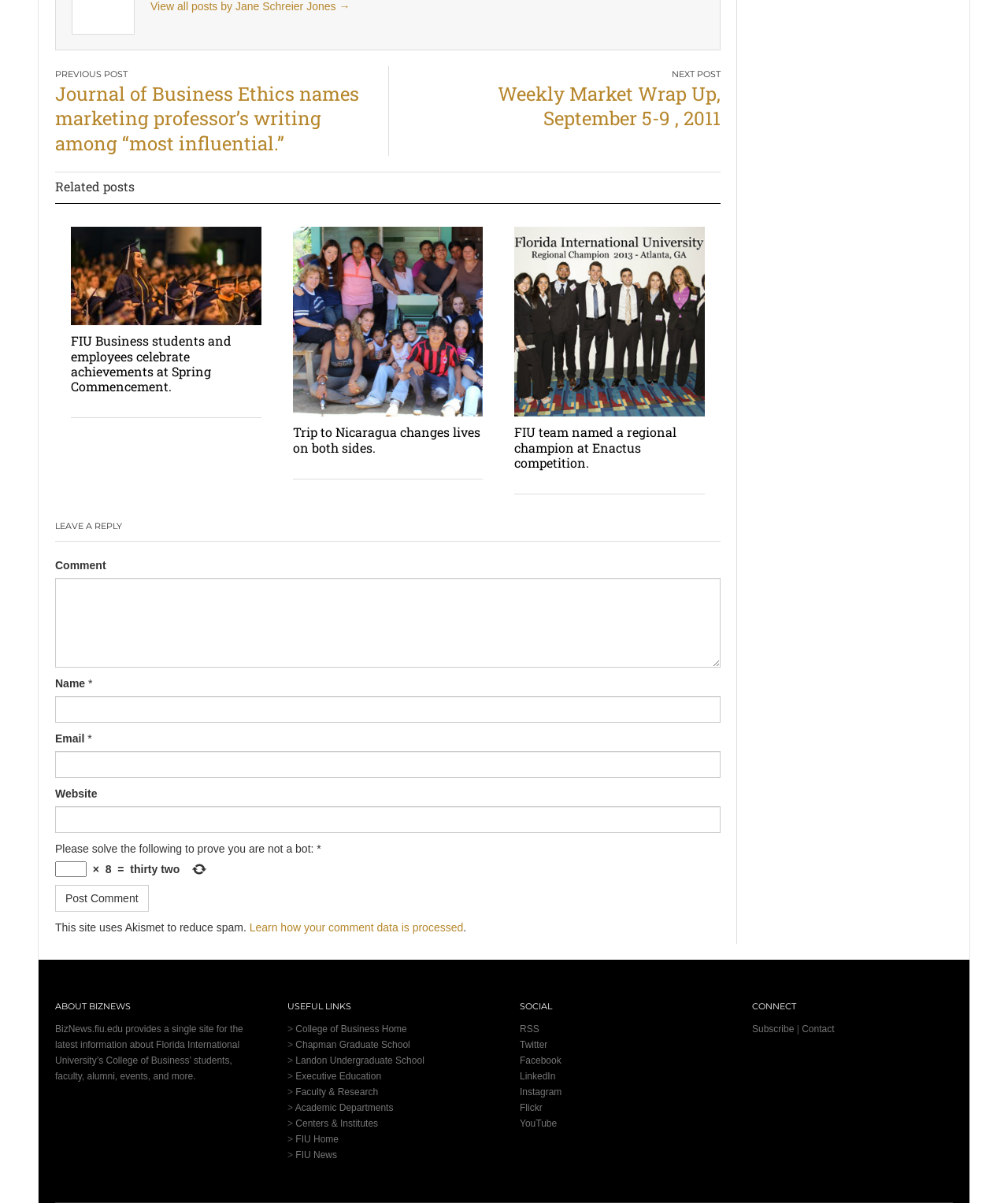Locate the bounding box of the UI element described by: "Wapa membership rates" in the given webpage screenshot.

None